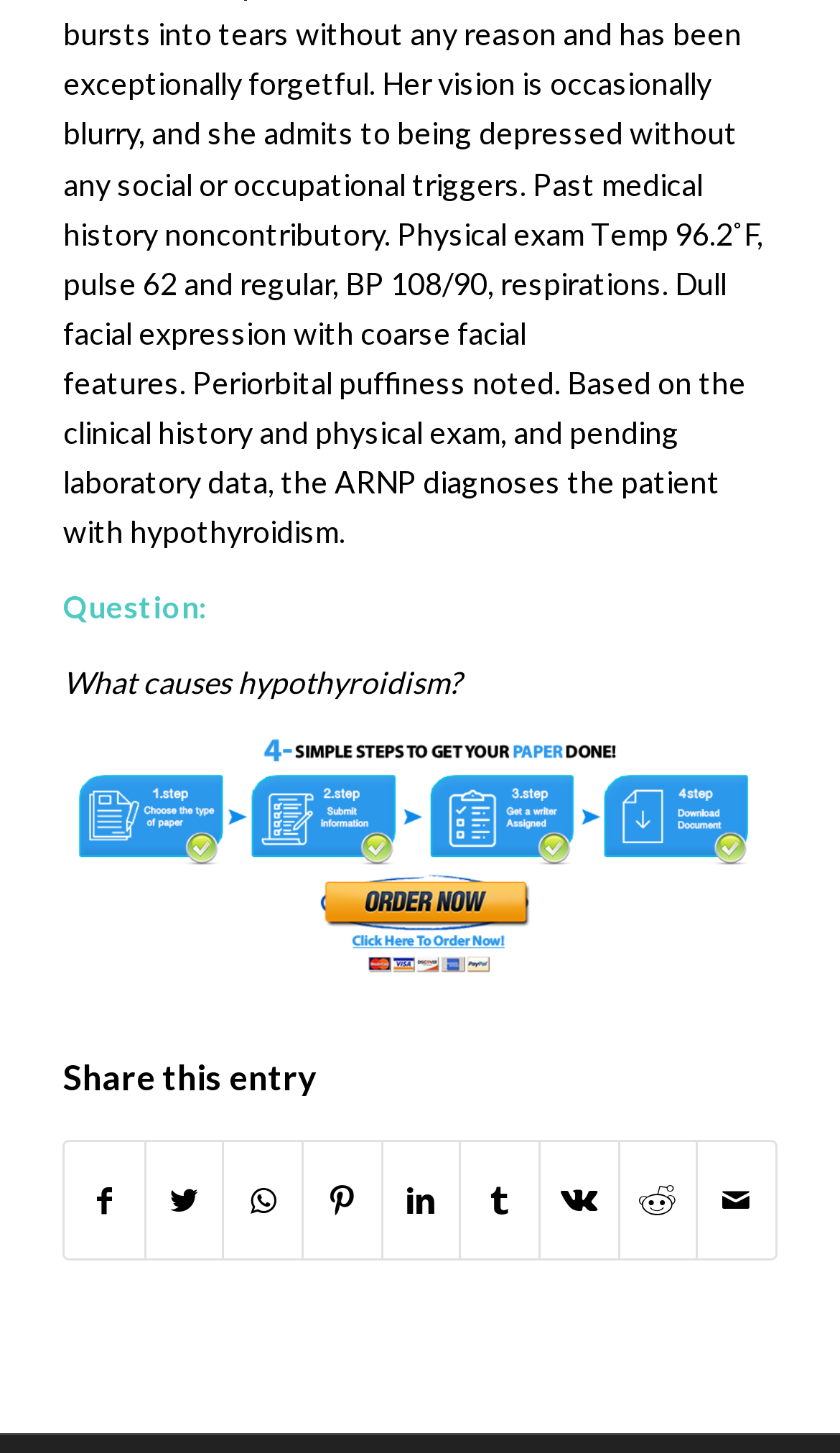Can you determine the bounding box coordinates of the area that needs to be clicked to fulfill the following instruction: "Share on Twitter"?

[0.174, 0.786, 0.265, 0.866]